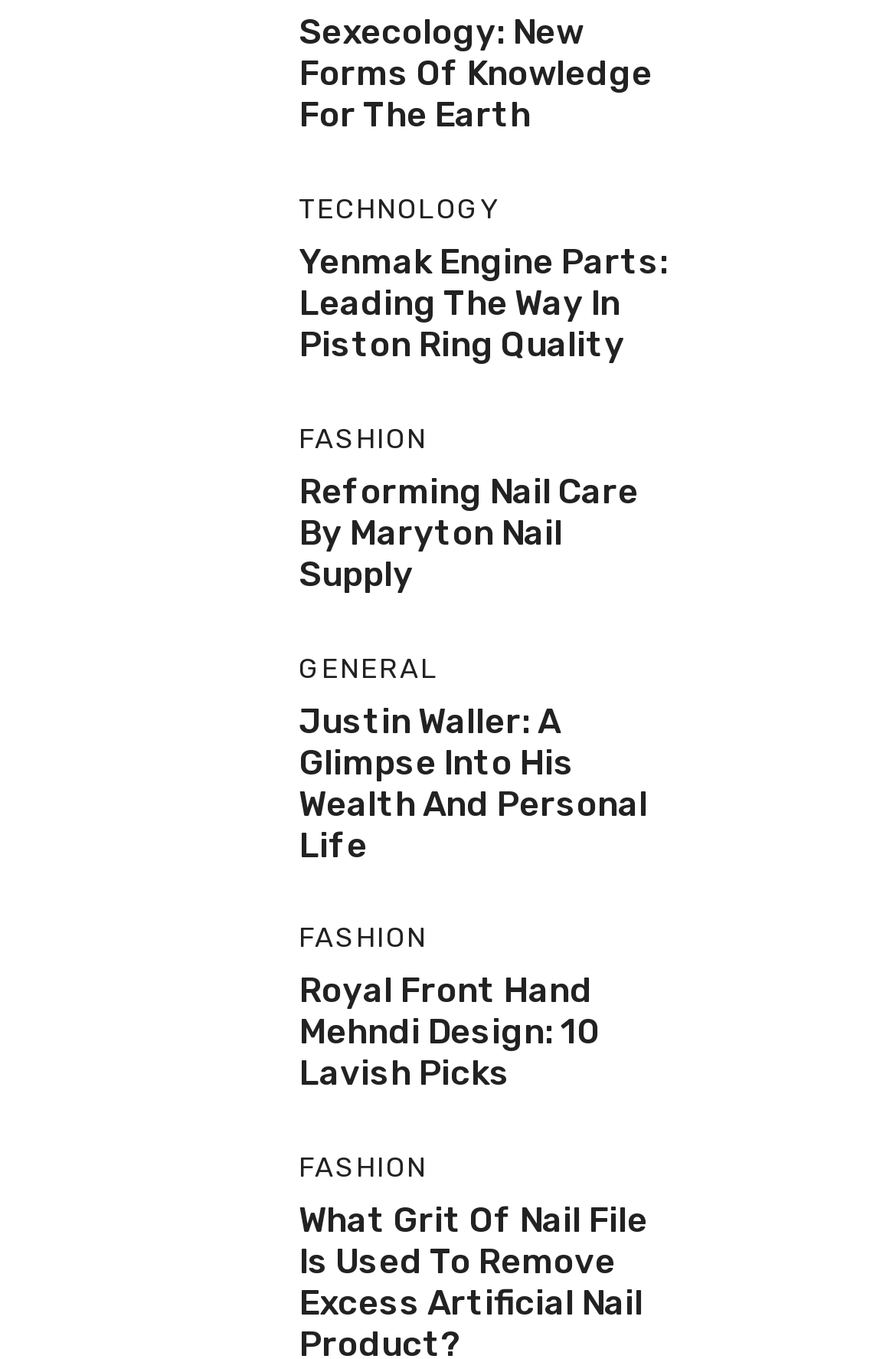Locate the bounding box coordinates of the element you need to click to accomplish the task described by this instruction: "View the image of Yenmak Engine Parts".

[0.077, 0.143, 0.282, 0.278]